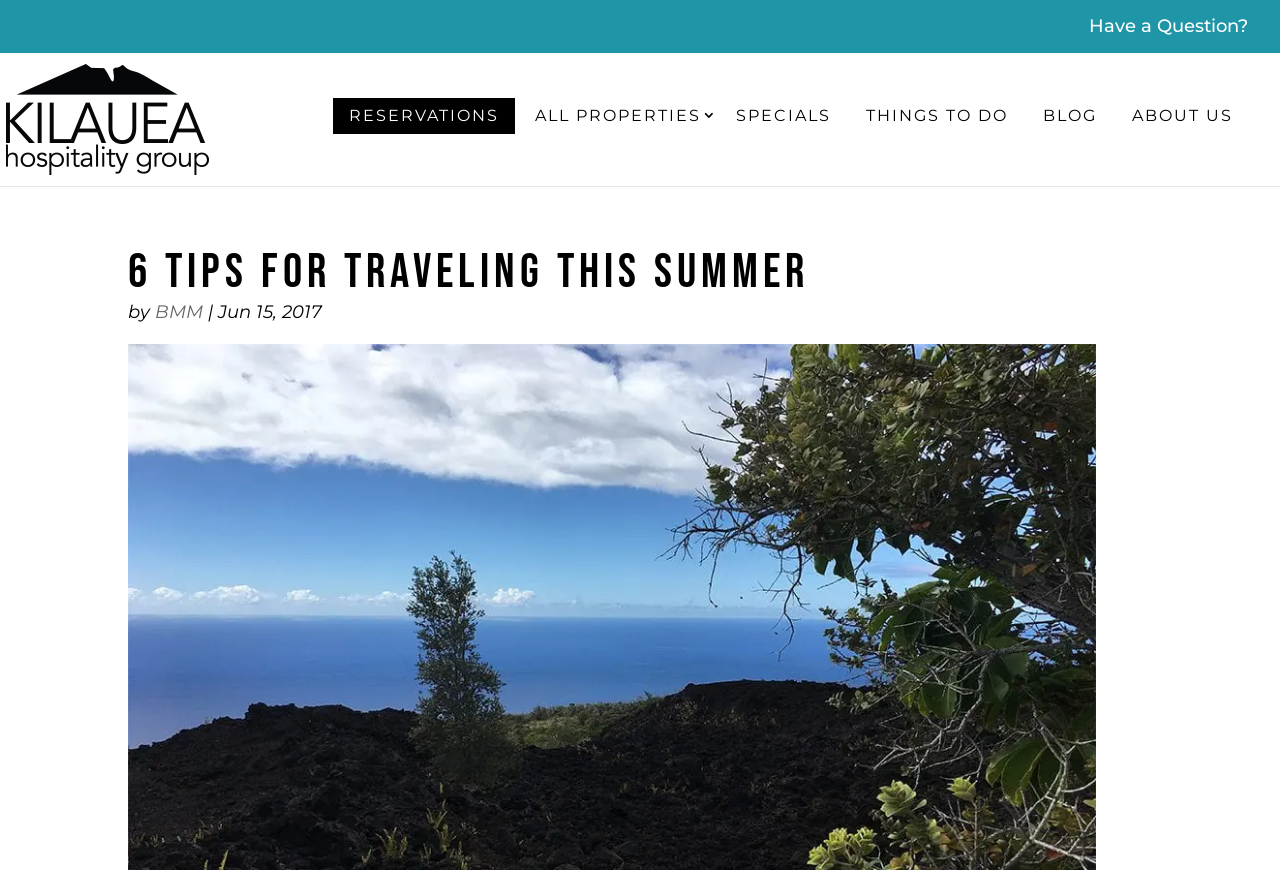Identify the bounding box of the UI element described as follows: "All Properties". Provide the coordinates as four float numbers in the range of 0 to 1 [left, top, right, bottom].

[0.406, 0.114, 0.559, 0.153]